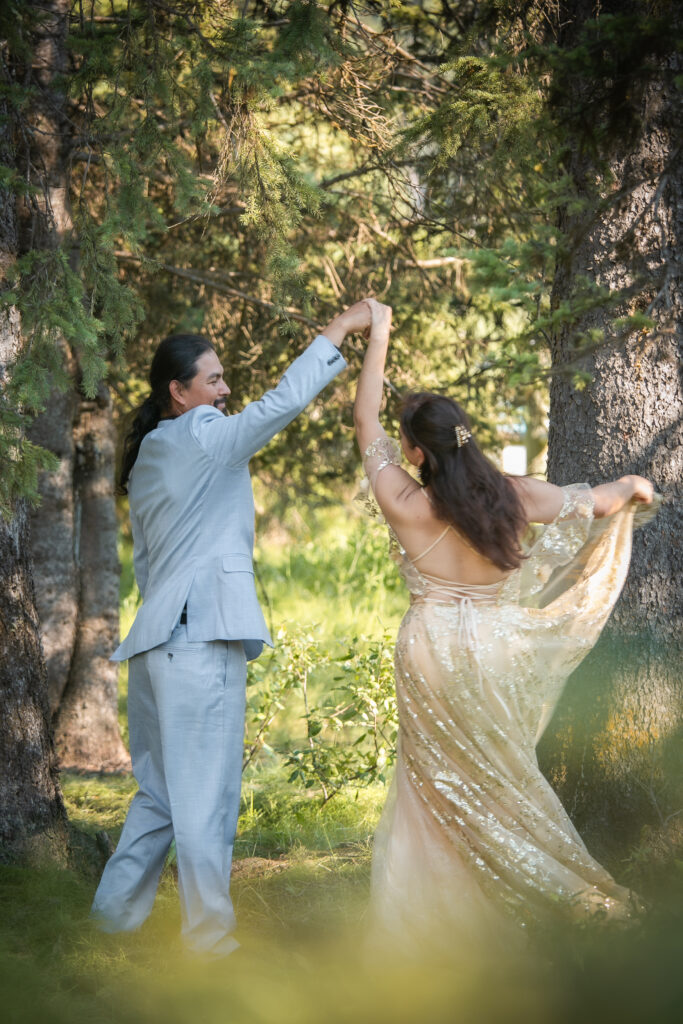Answer the following in one word or a short phrase: 
What is the atmosphere of the scene?

magical